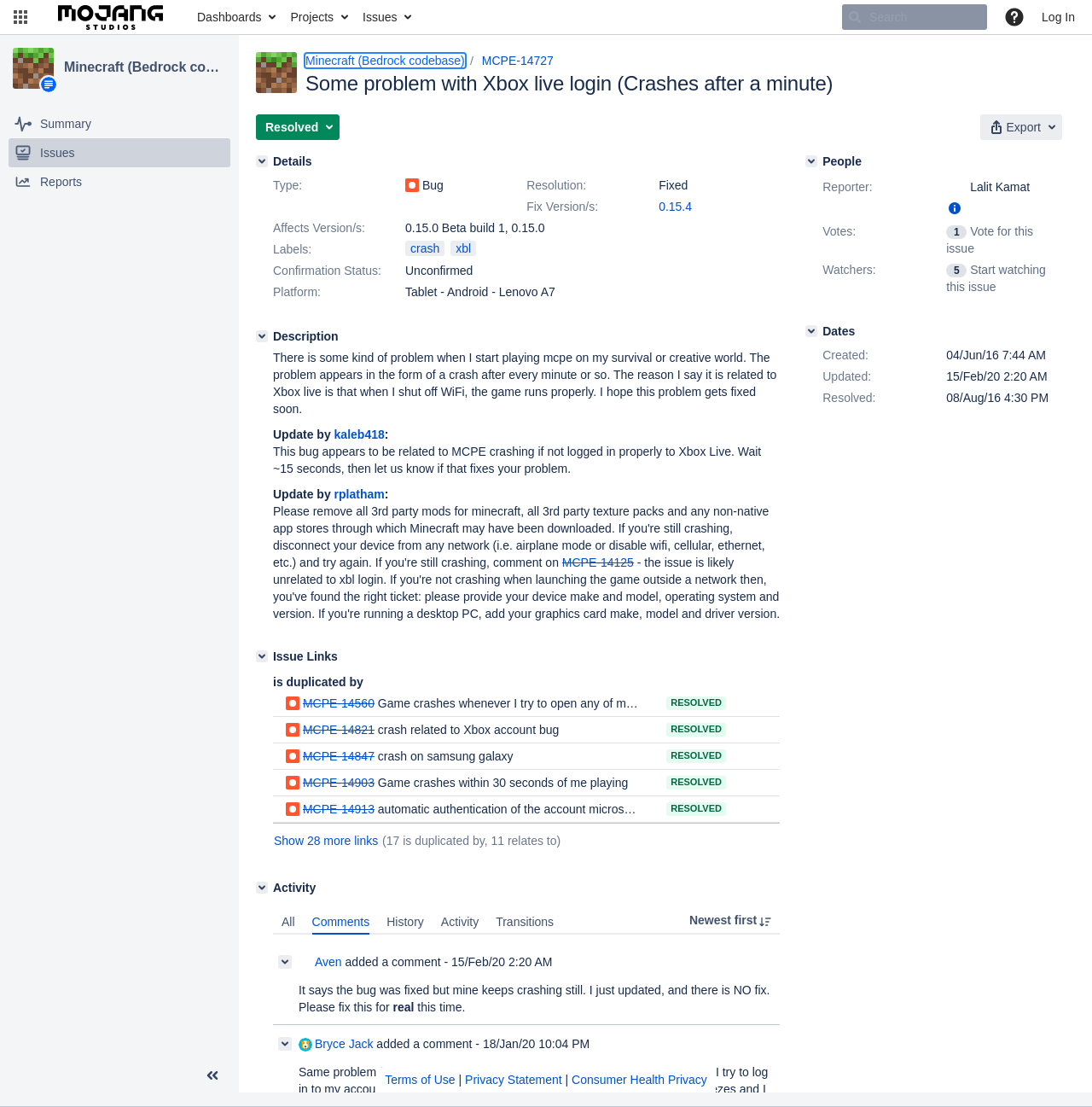Convey a detailed summary of the webpage, mentioning all key elements.

This webpage appears to be a Jira issue tracking page, specifically displaying issue MCPE-14727 related to Minecraft Bedrock codebase. 

At the top, there is a navigation bar with several buttons, including "Linked Applications", "Dashboards", "Projects", "Issues", and a search box. On the right side of the navigation bar, there are links to "Help" and "Log In". 

Below the navigation bar, there is an announcement banner. On the left side of the page, there is a sidebar with links to "Summary of Minecraft (Bedrock codebase)", "Issues of Minecraft (Bedrock codebase)", and "Reports of Minecraft (Bedrock codebase)". 

The main content area displays the issue details, including the issue title "Some problem with Xbox live login (Crashes after a minute)" and the project name "Minecraft (Bedrock codebase)". There are several sections, including "Details", "Labels", "Confirmation Status", "Platform", and "Description". 

The "Description" section contains a detailed description of the issue, which is a problem with Minecraft crashing after a minute when playing on a survival or creative world, related to Xbox live login. 

There are also several comments and updates from users, including "kaleb418" and "rplatham", with links to related issues. At the bottom, there is a button to collapse the sidebar.